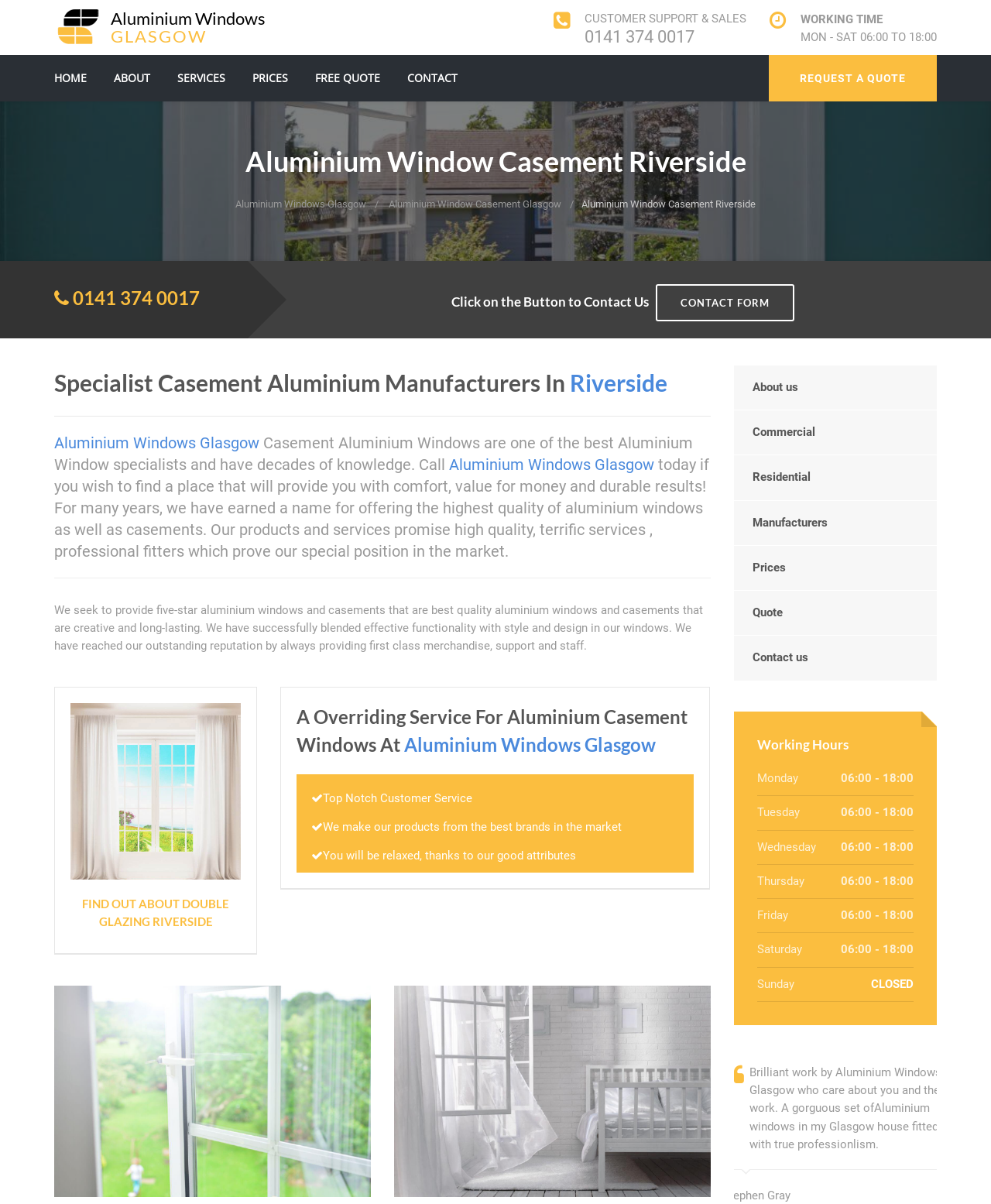Provide a brief response to the question using a single word or phrase: 
What is the purpose of the 'CONTACT FORM' button?

To contact the company